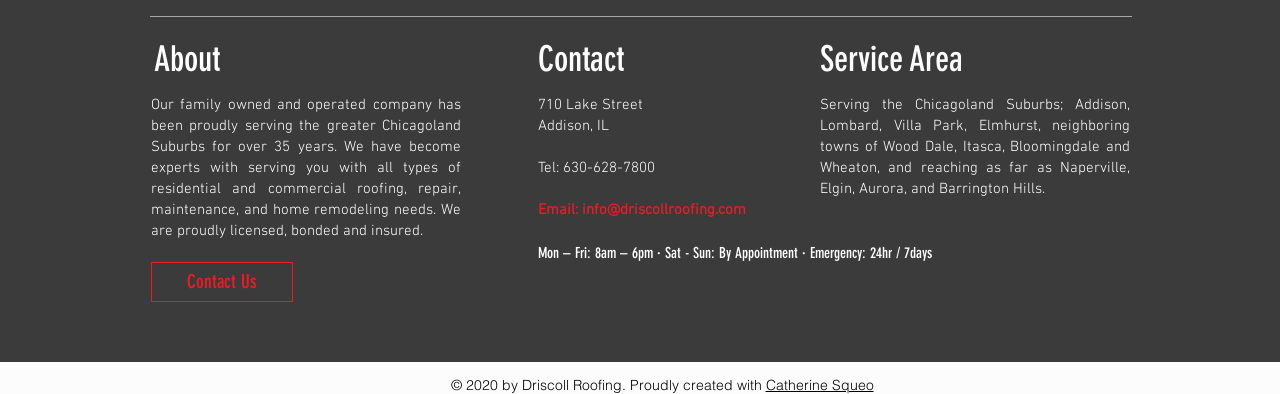What are the company's business hours?
Using the visual information from the image, give a one-word or short-phrase answer.

Mon – Fri: 8am – 6pm · Sat - Sun: By Appointment · Emergency: 24hr / 7days